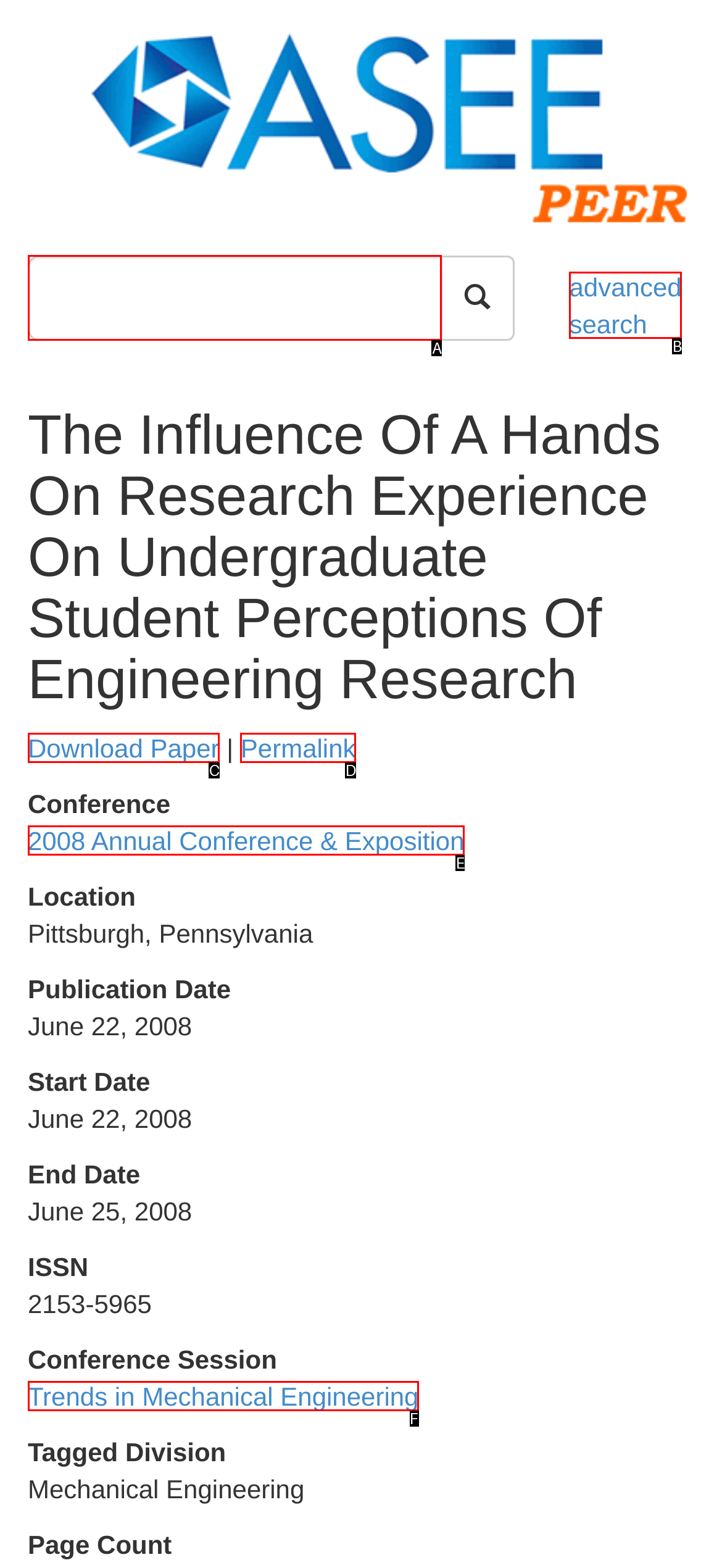Determine which HTML element matches the given description: Your Cart - $0.00. Provide the corresponding option's letter directly.

None